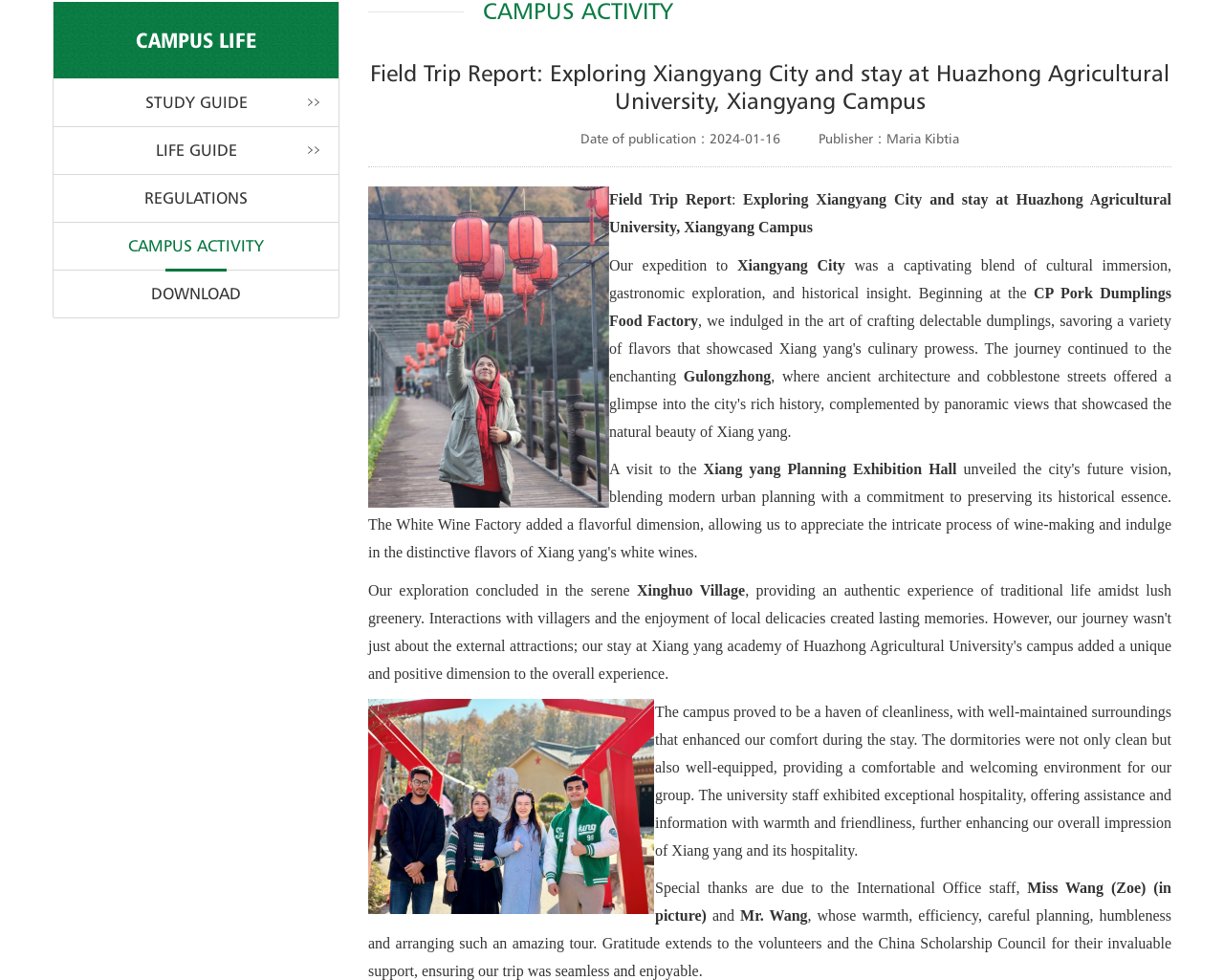Find the bounding box coordinates for the UI element whose description is: "REGULATIONS". The coordinates should be four float numbers between 0 and 1, in the format [left, top, right, bottom].

[0.044, 0.178, 0.277, 0.226]